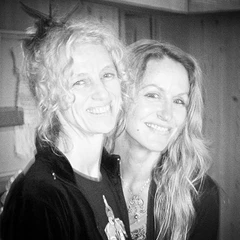Using the information from the screenshot, answer the following question thoroughly:
What is the style of the other woman's jewelry?

The caption describes the other woman as being adorned with layered necklaces, which is a characteristic often associated with a bohemian style, suggesting that her jewelry reflects this aesthetic.